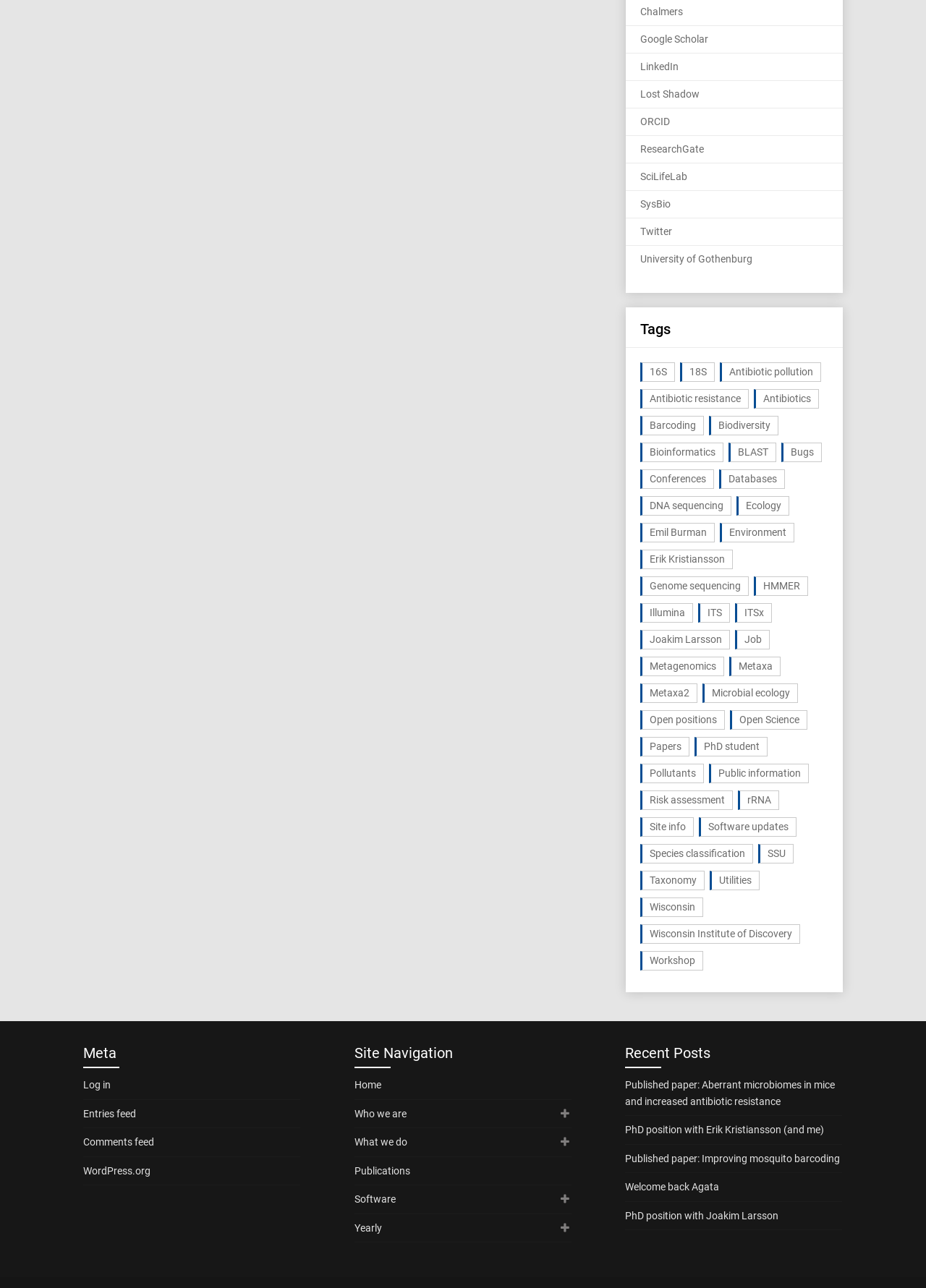Find the bounding box coordinates for the area you need to click to carry out the instruction: "Click on the 'Tags' heading". The coordinates should be four float numbers between 0 and 1, indicated as [left, top, right, bottom].

[0.676, 0.239, 0.91, 0.27]